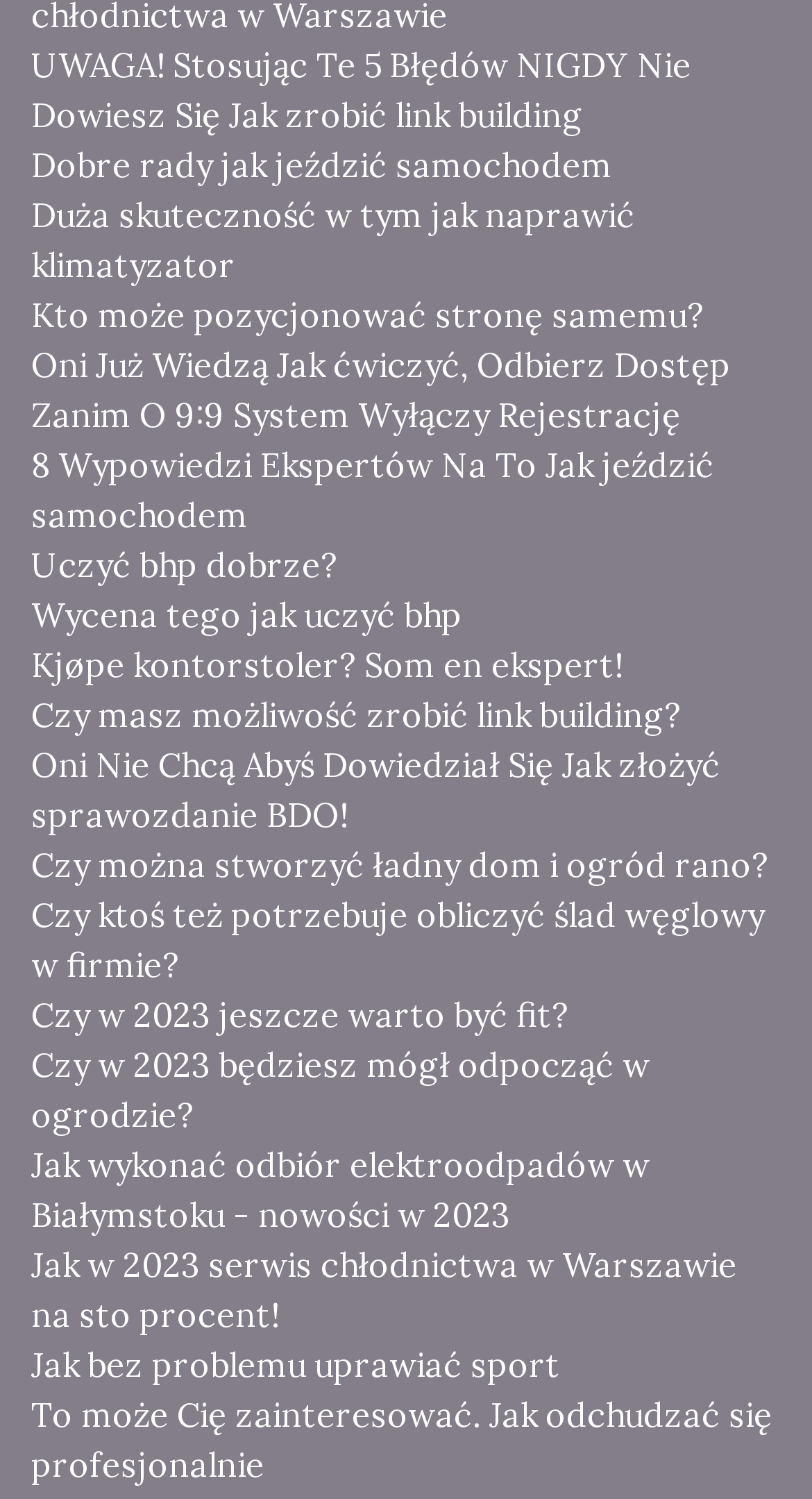Please identify the coordinates of the bounding box that should be clicked to fulfill this instruction: "Click on the link to learn about link building".

[0.038, 0.027, 0.962, 0.093]